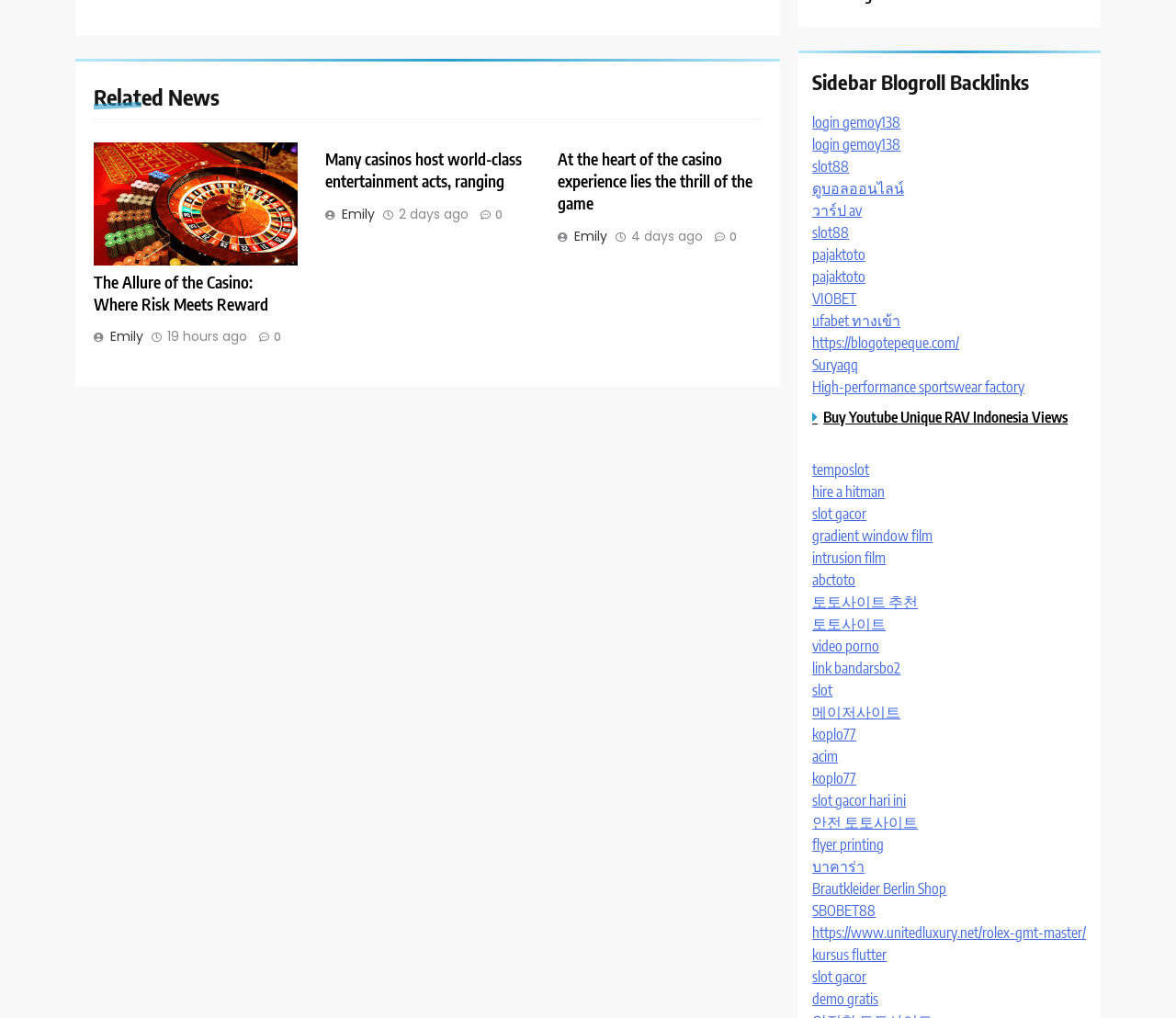Locate the bounding box coordinates of the element that should be clicked to fulfill the instruction: "Visit the SBOBET88 website".

[0.691, 0.885, 0.745, 0.903]